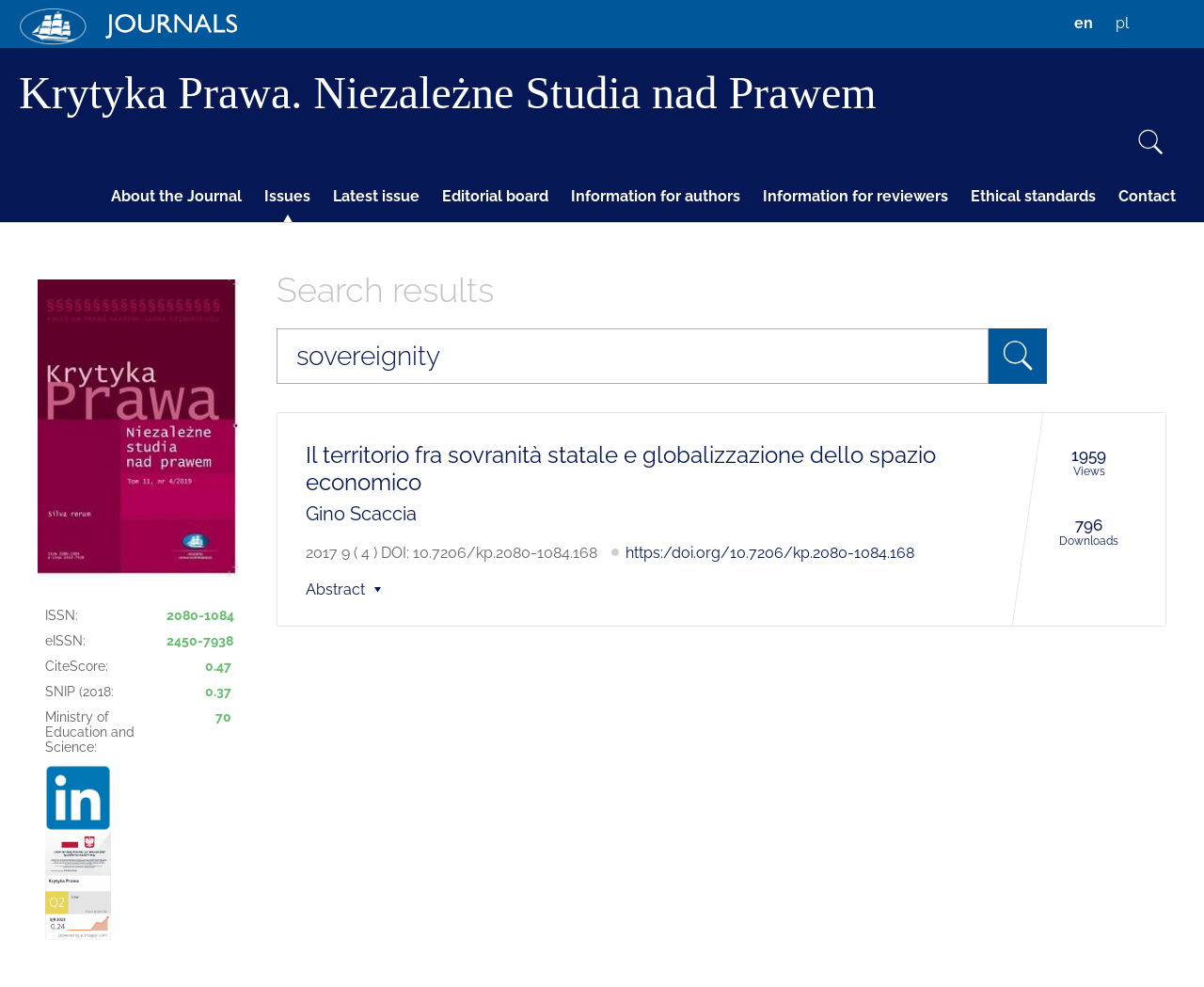Respond to the following question with a brief word or phrase:
What is the language of the link 'en'?

English